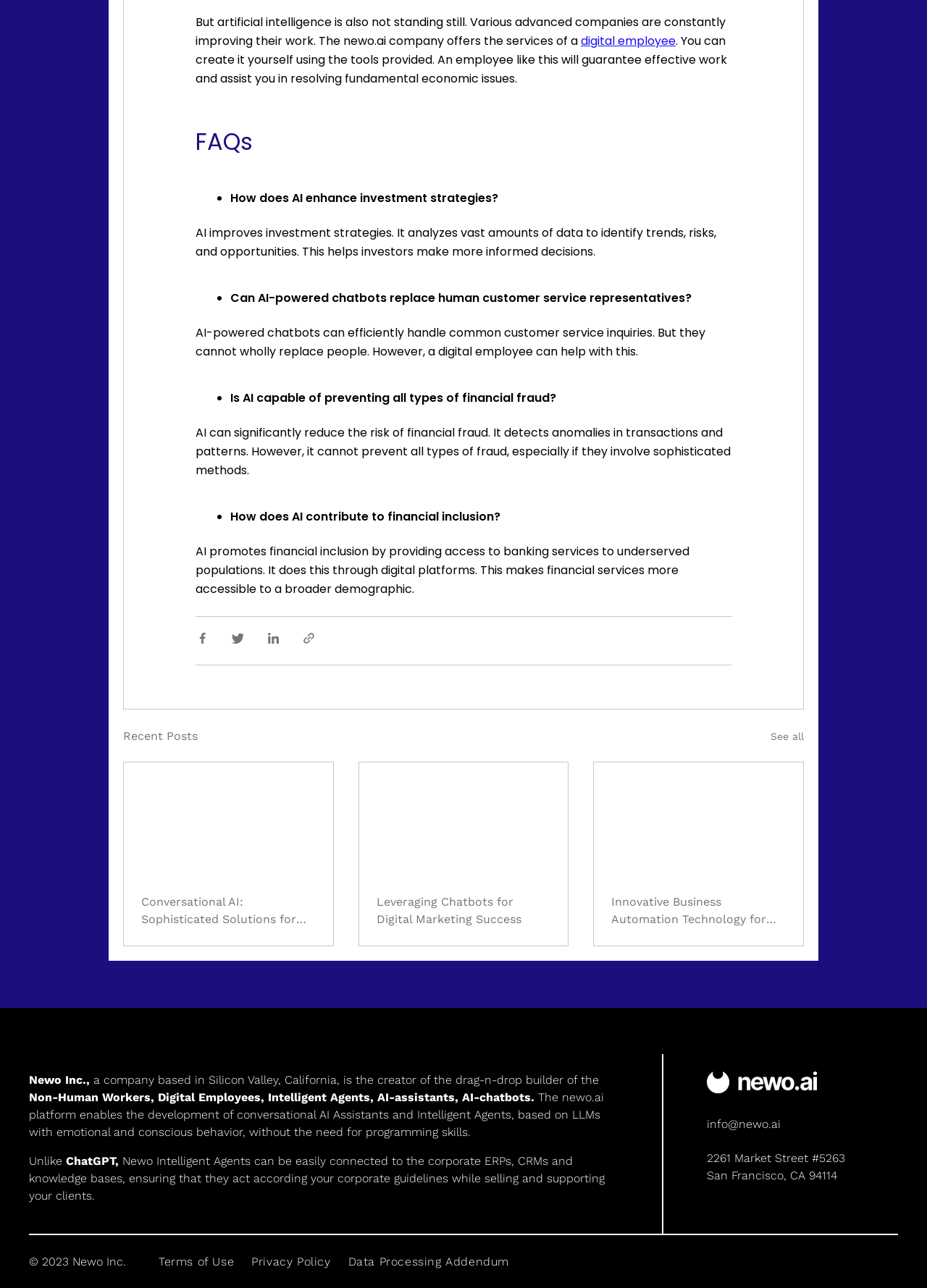What is the company behind the newo.ai platform?
Based on the visual information, provide a detailed and comprehensive answer.

The company behind the newo.ai platform is Newo Inc., which is based in Silicon Valley, California, as mentioned in the bottom section of the webpage.